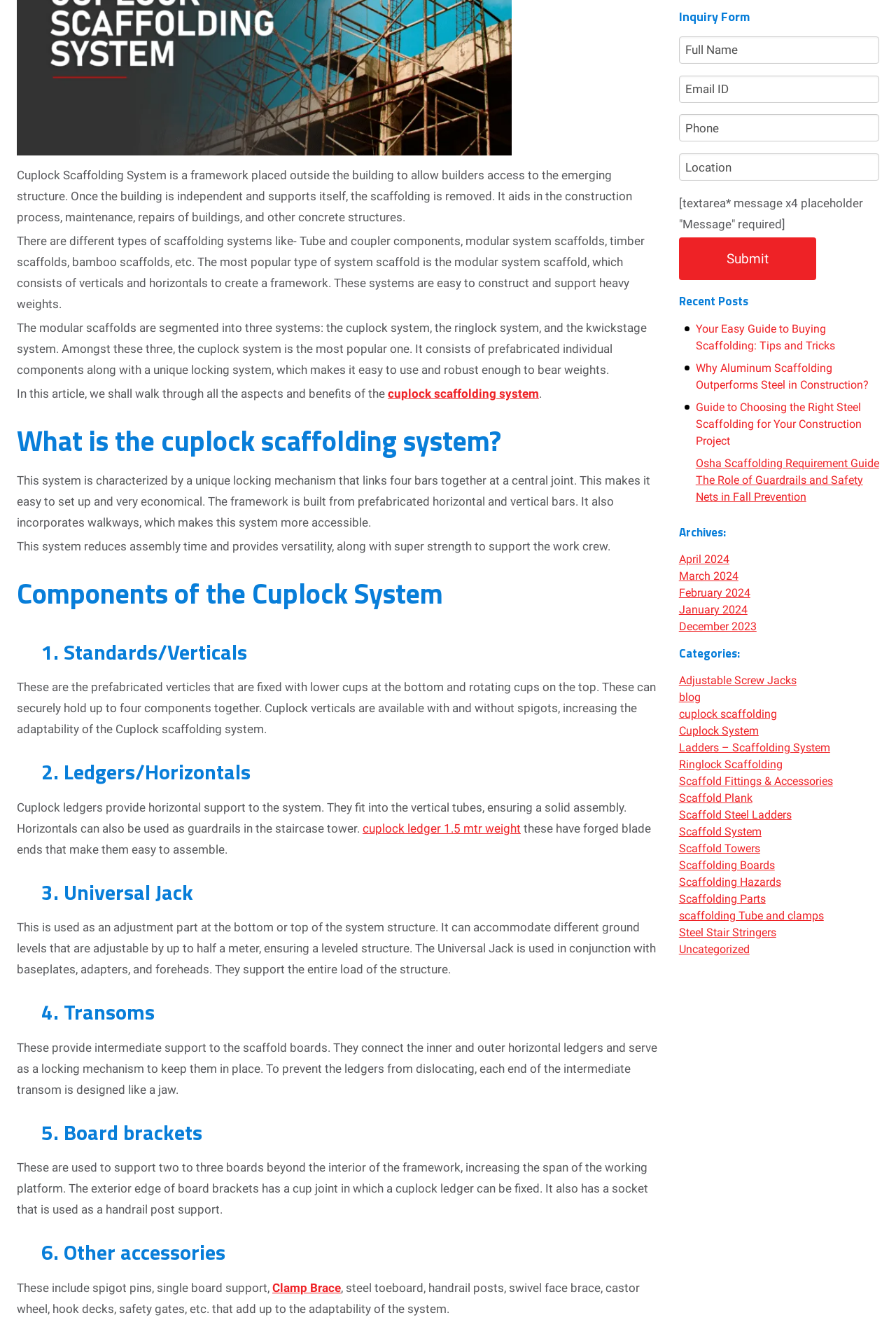Given the element description: "Scaffolding Hazards", predict the bounding box coordinates of the UI element it refers to, using four float numbers between 0 and 1, i.e., [left, top, right, bottom].

[0.758, 0.663, 0.872, 0.673]